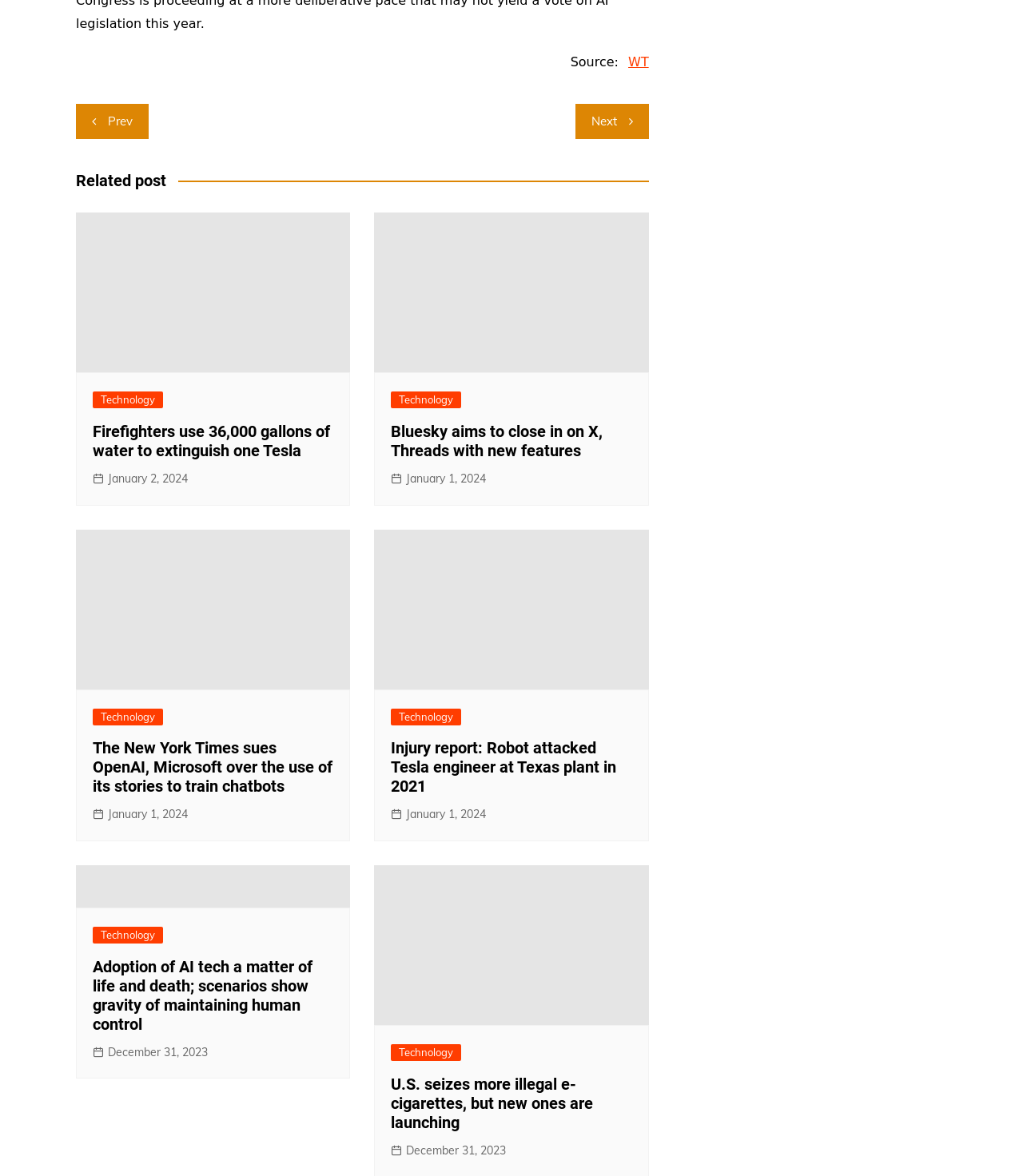Bounding box coordinates are specified in the format (top-left x, top-left y, bottom-right x, bottom-right y). All values are floating point numbers bounded between 0 and 1. Please provide the bounding box coordinate of the region this sentence describes: Prev

[0.074, 0.089, 0.145, 0.119]